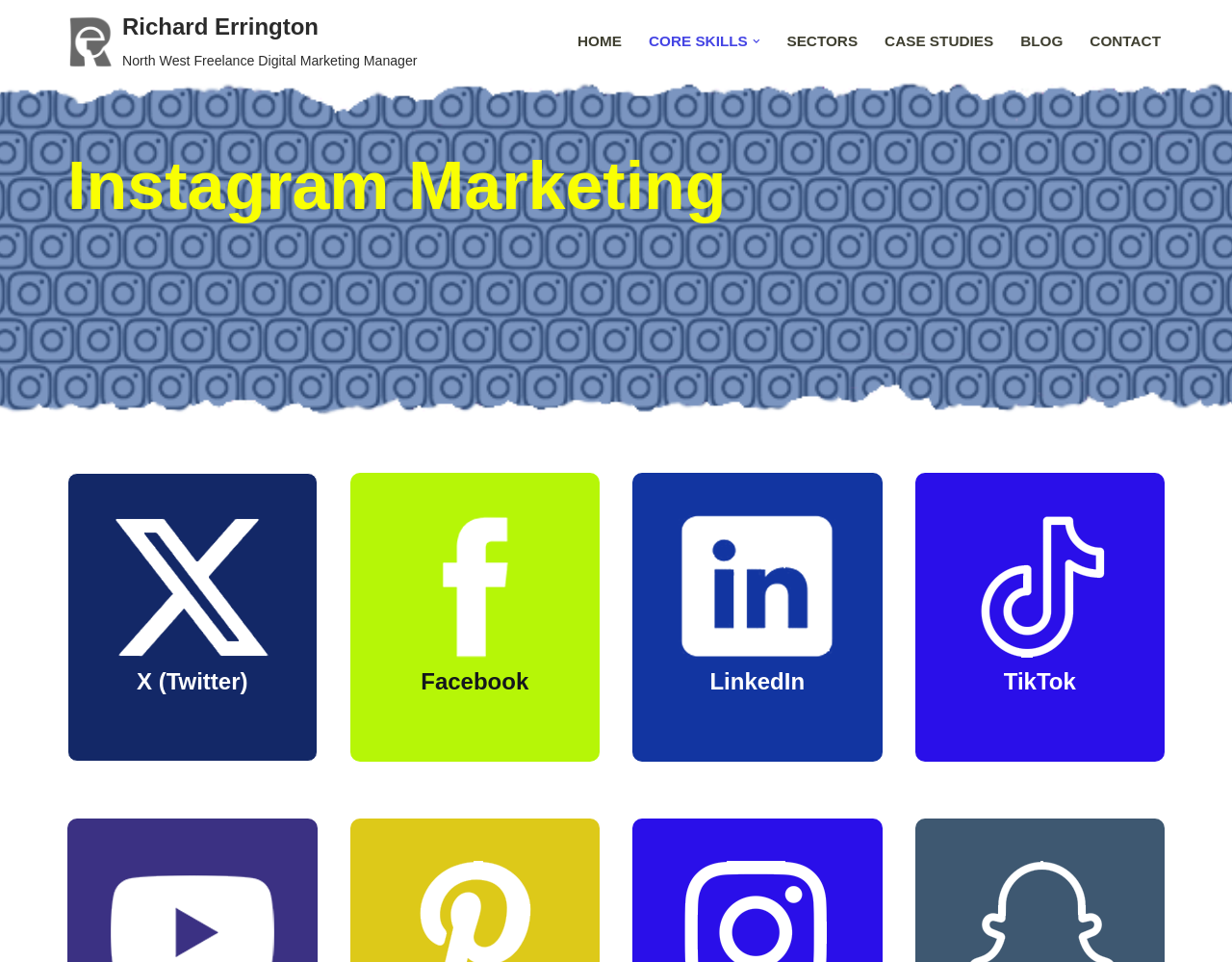Answer this question in one word or a short phrase: What is the first menu item in the primary menu?

HOME